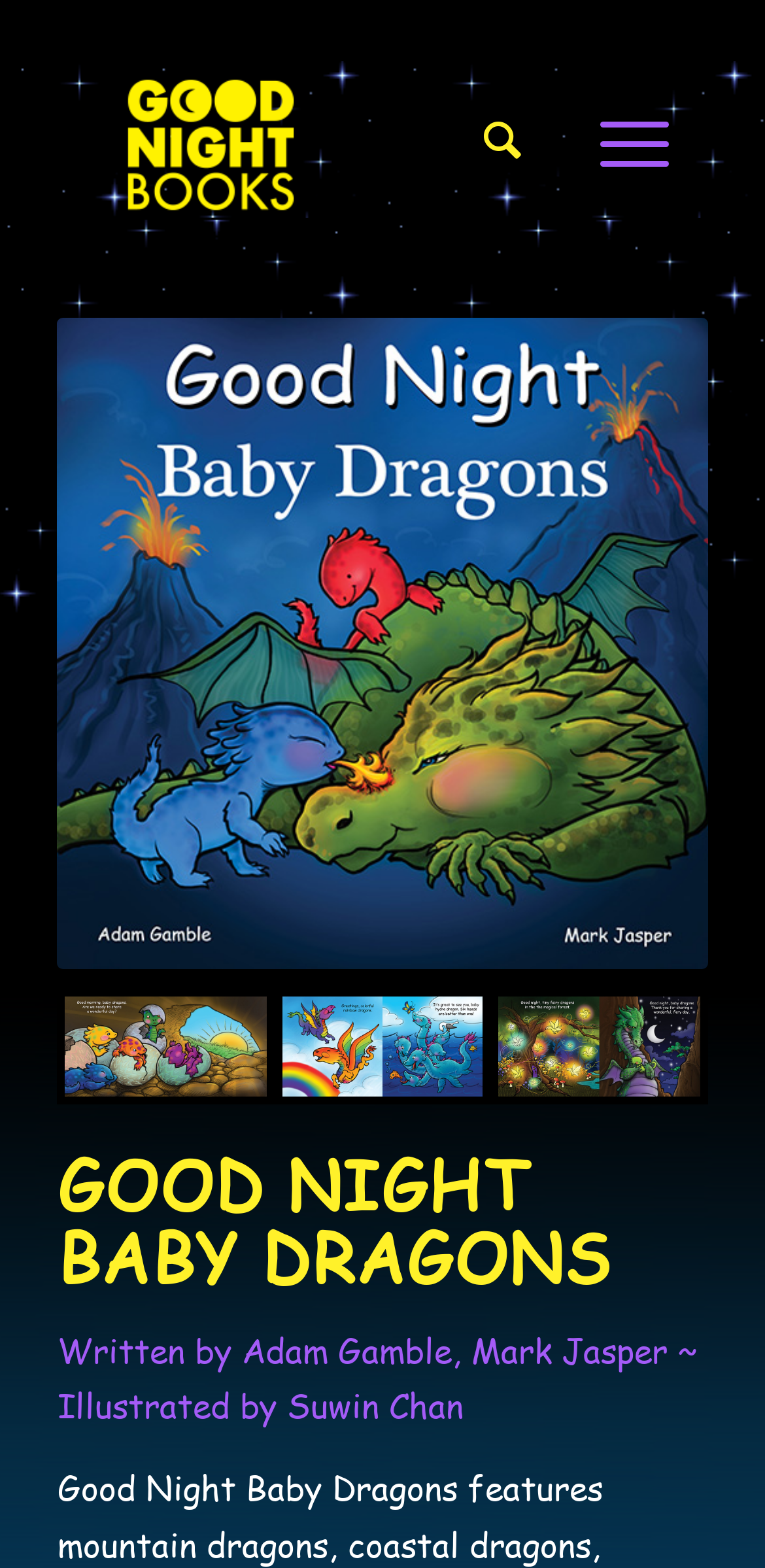How many sections are there below the top menu?
Kindly offer a comprehensive and detailed response to the question.

Below the top menu, there are three sections or links, which are located in a horizontal layout and have bounding box coordinates that indicate they are arranged vertically below the top menu.